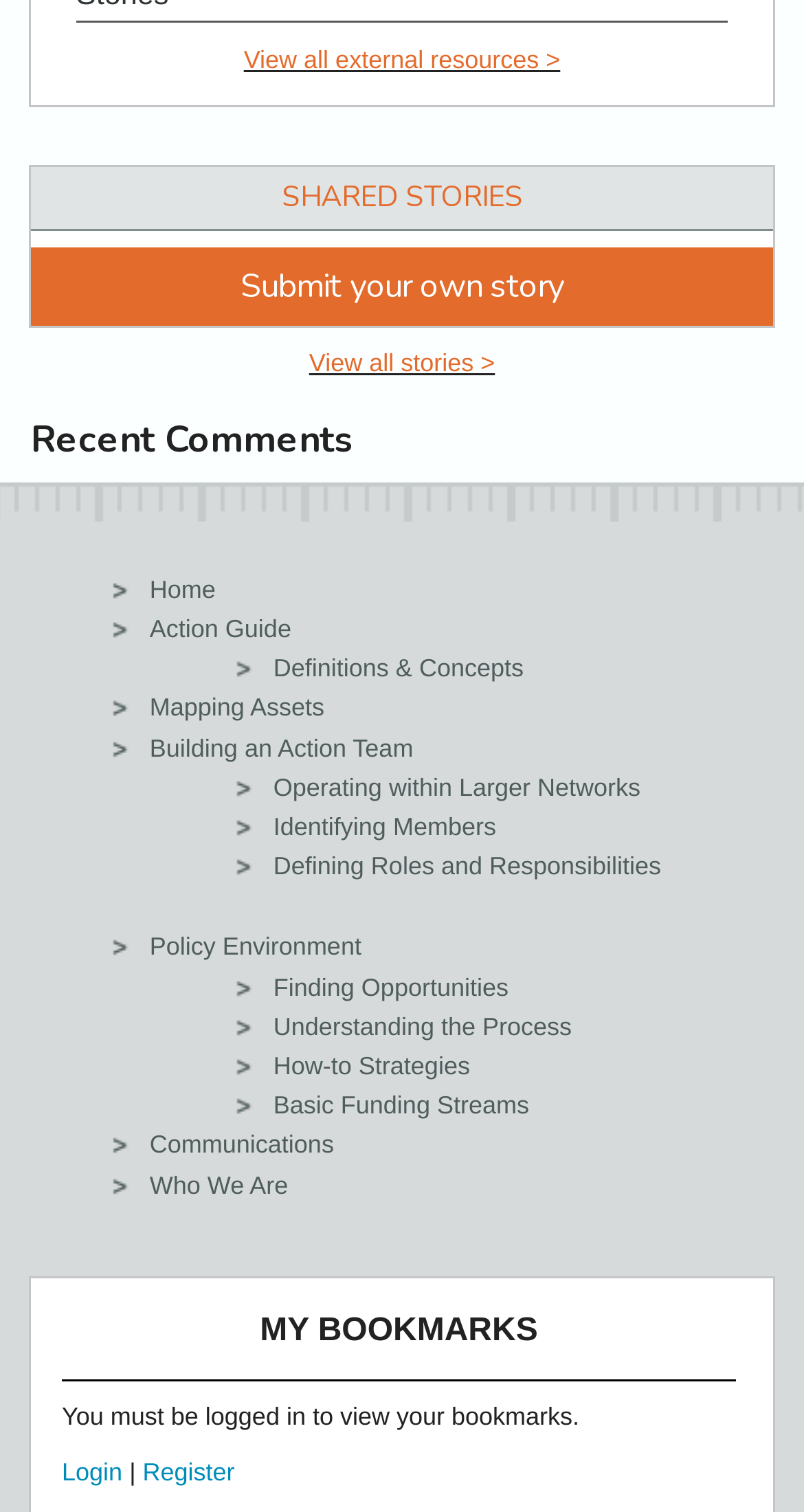Please identify the bounding box coordinates of the area I need to click to accomplish the following instruction: "access Getting Started".

None